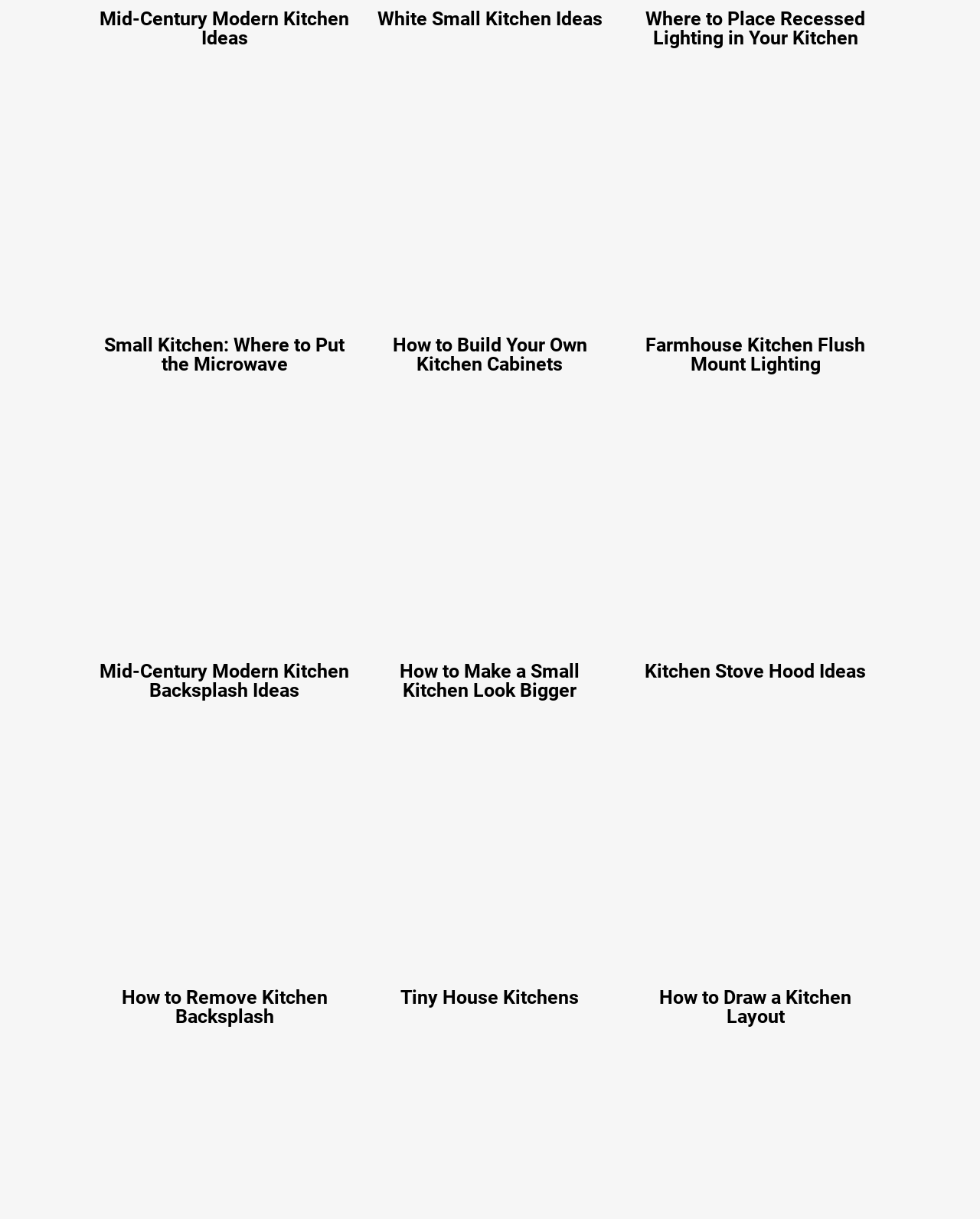What is the topic of the first heading? Analyze the screenshot and reply with just one word or a short phrase.

Mid-Century Modern Kitchen Ideas